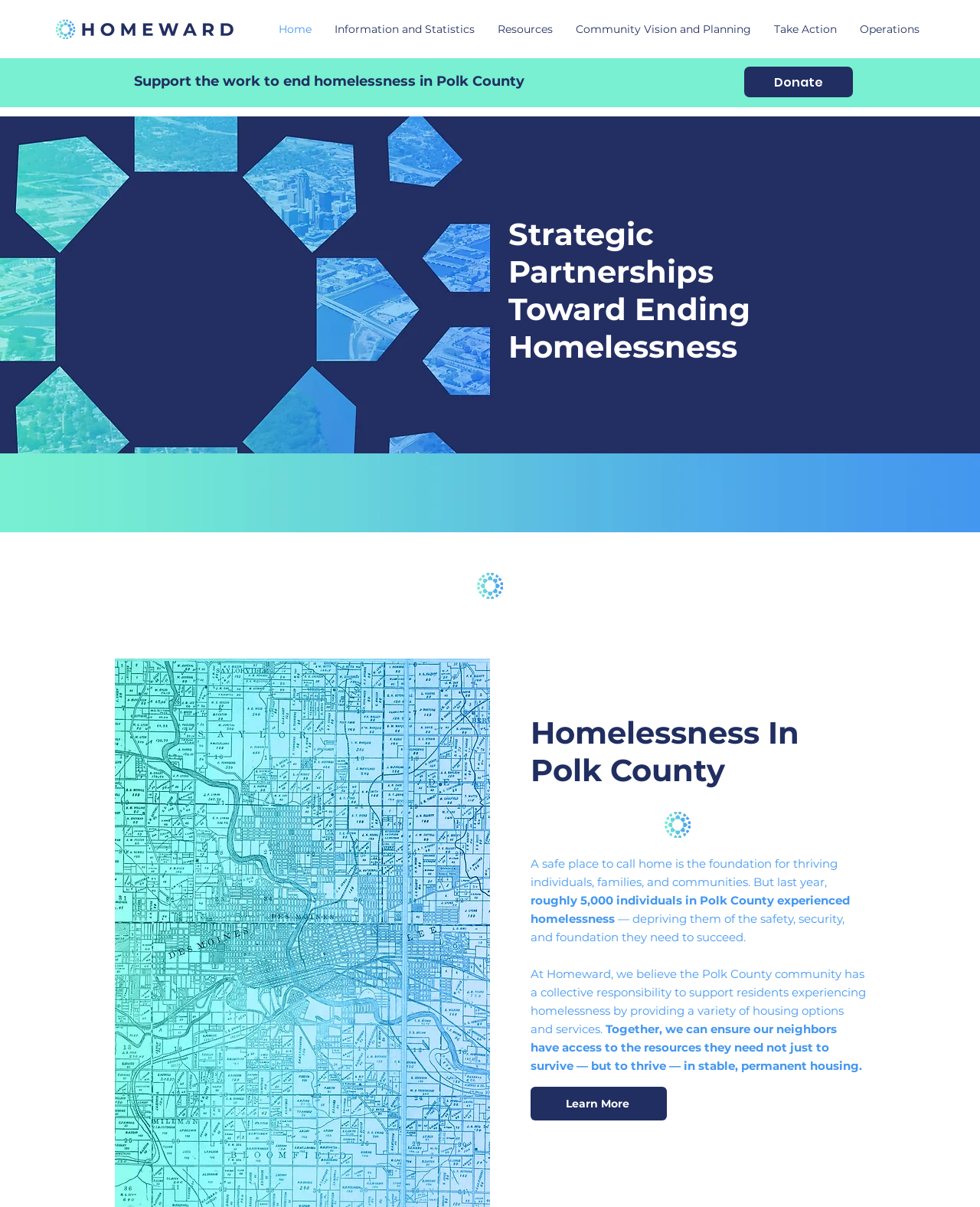What is the foundation for thriving individuals, families, and communities?
Please provide a detailed and comprehensive answer to the question.

Based on the webpage content, a safe place to call home is the foundation for thriving individuals, families, and communities, which is why Homeward is working to end homelessness in Polk County.